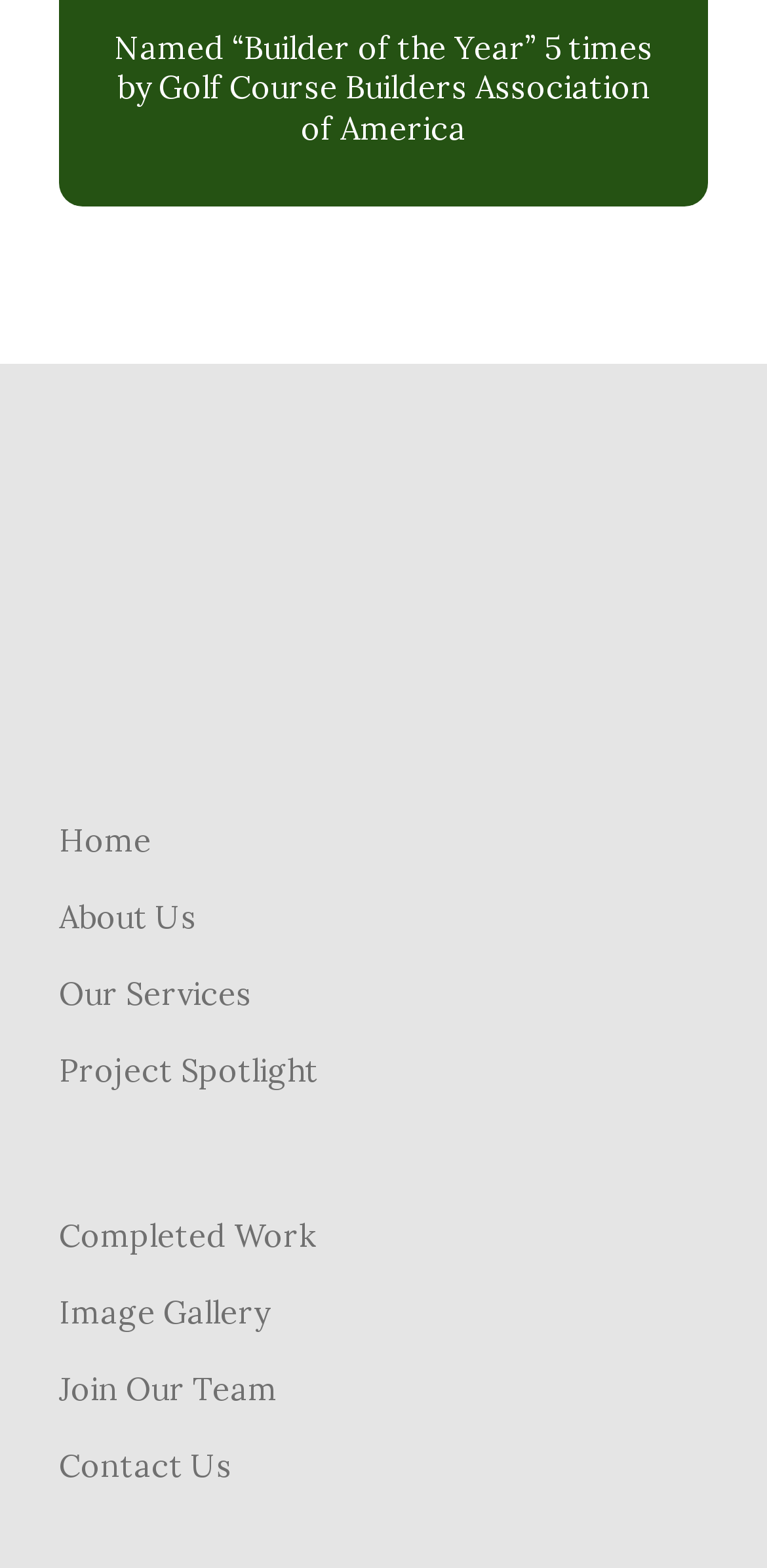Based on the image, please respond to the question with as much detail as possible:
What is the award received by the company?

The award received by the company is 'Builder of the Year' as mentioned in the StaticText element with the text 'Named “Builder of the Year” 5 times by Golf Course Builders Association of America'.